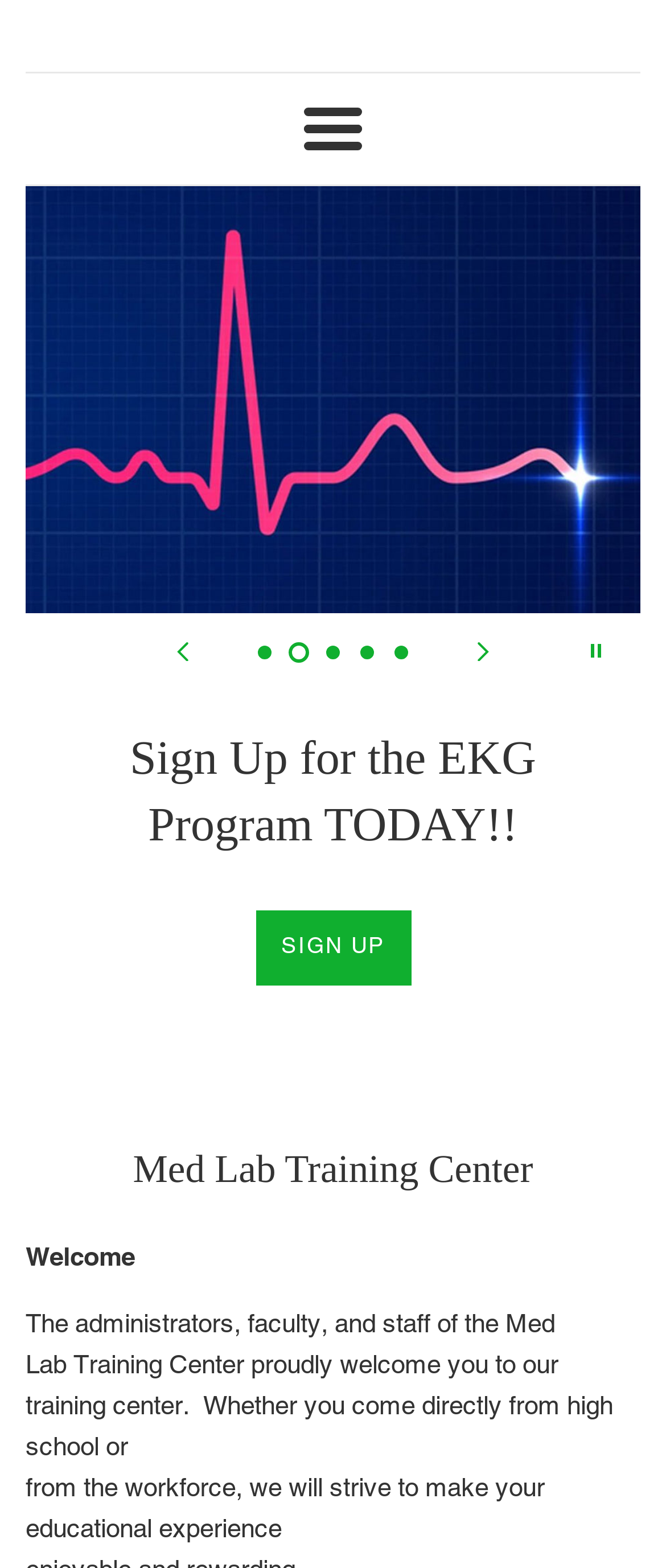Give the bounding box coordinates for the element described as: "4".

[0.536, 0.409, 0.567, 0.422]